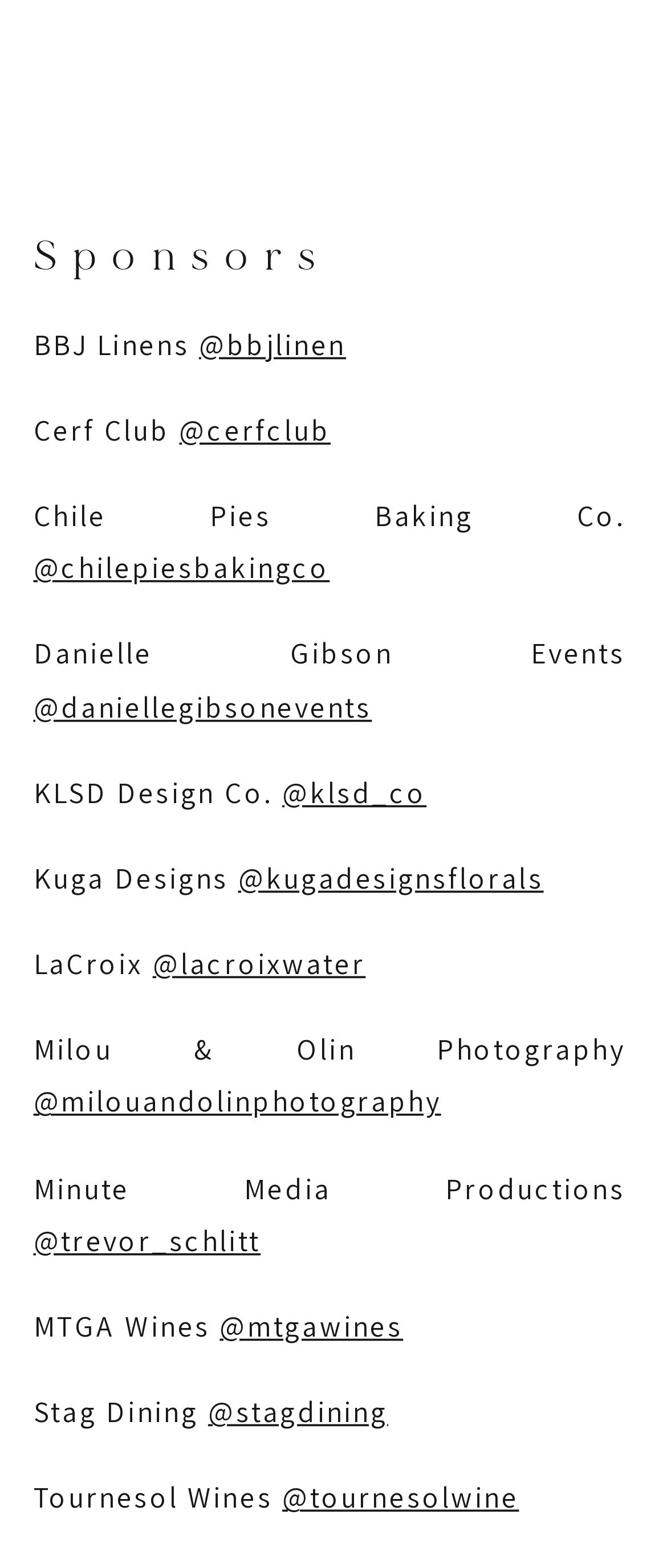Provide a brief response in the form of a single word or phrase:
What is the first sponsor listed?

BBJ Linens